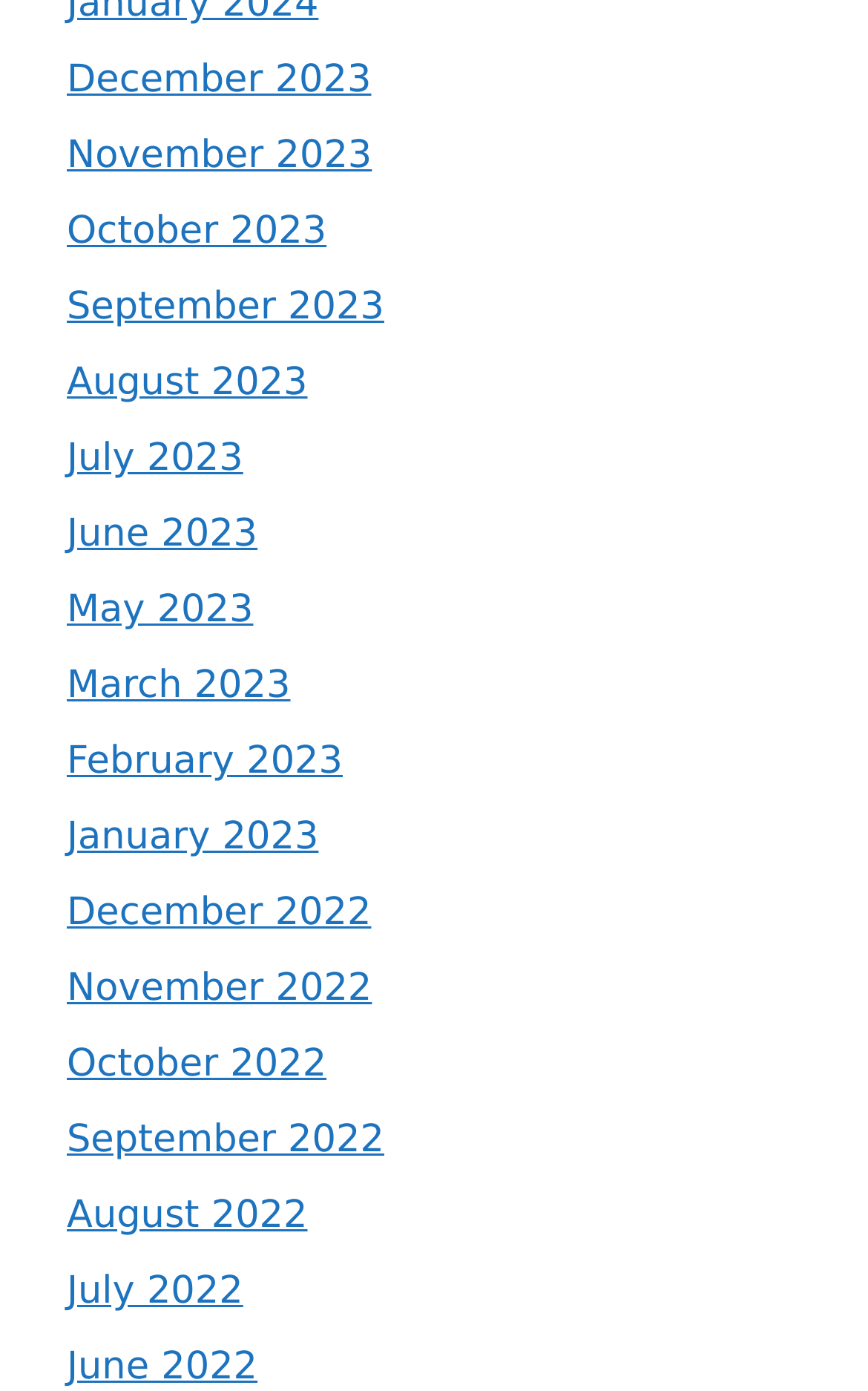Based on the image, provide a detailed and complete answer to the question: 
Are there any links with the same x1 coordinate?

After examining the bounding box coordinates, I found that all the links have the same x1 coordinate, which is 0.077.